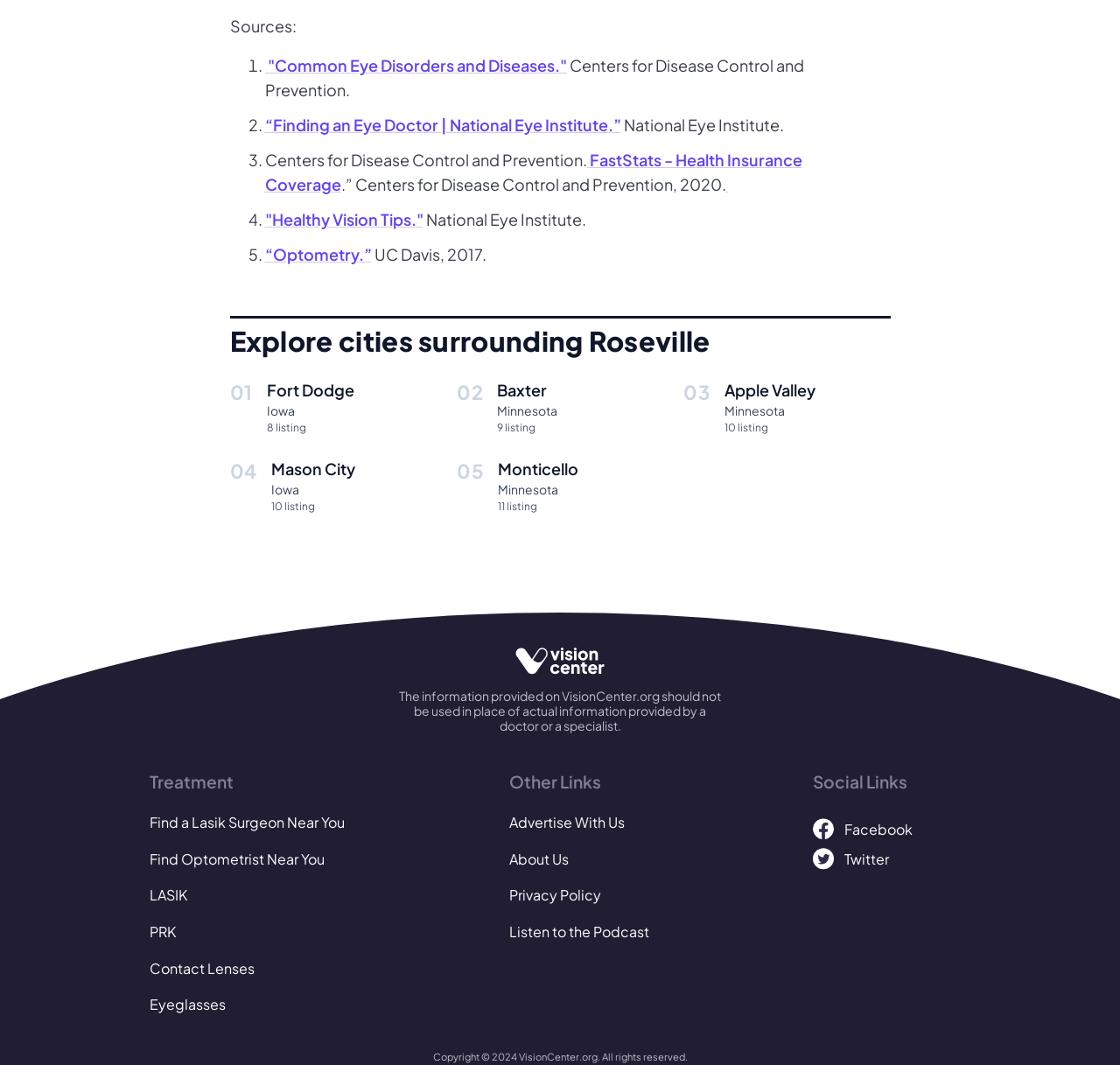Please determine the bounding box coordinates of the element to click on in order to accomplish the following task: "Visit Fort Dodge Iowa". Ensure the coordinates are four float numbers ranging from 0 to 1, i.e., [left, top, right, bottom].

[0.238, 0.355, 0.317, 0.409]